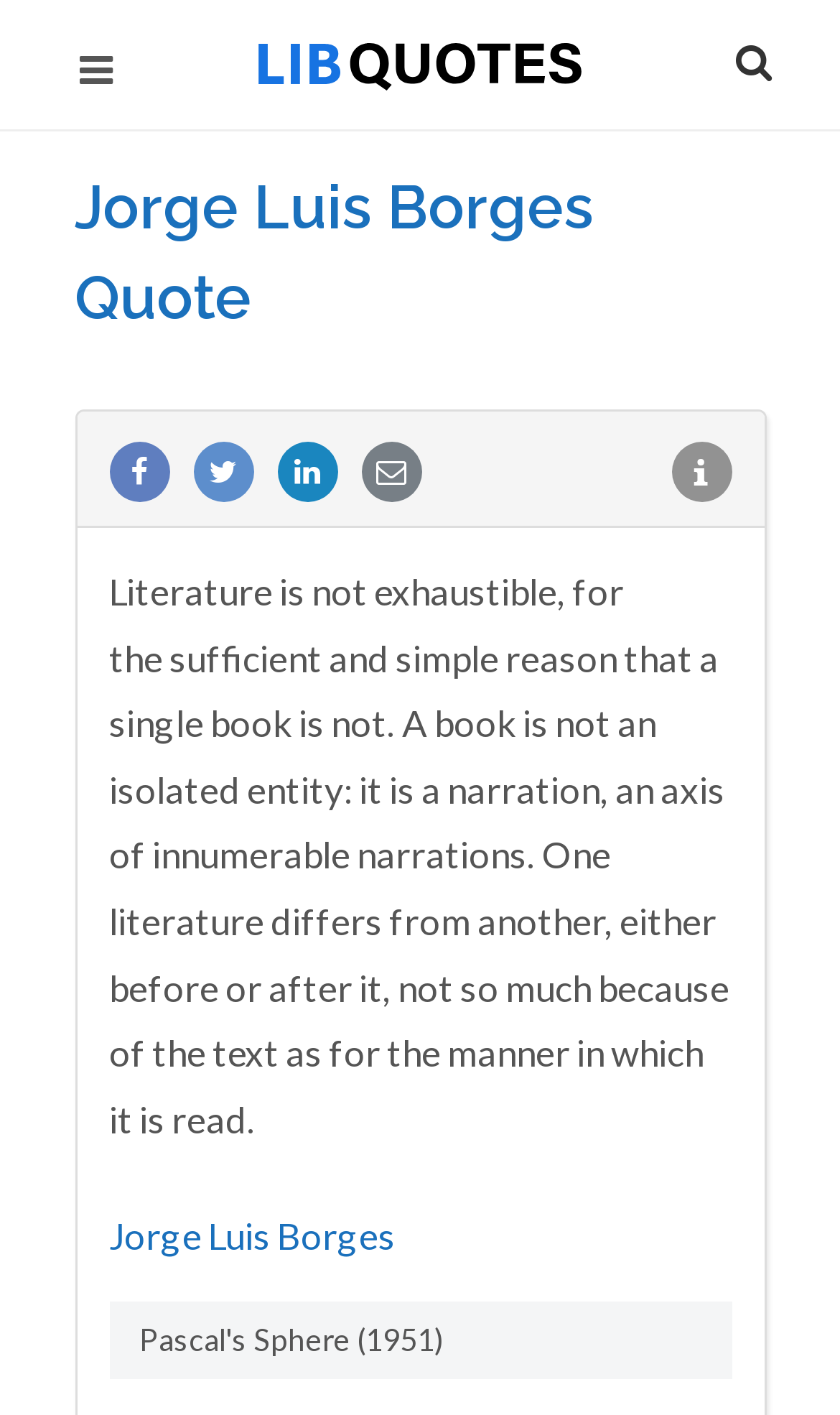Answer succinctly with a single word or phrase:
How many buttons are there below the quote?

4